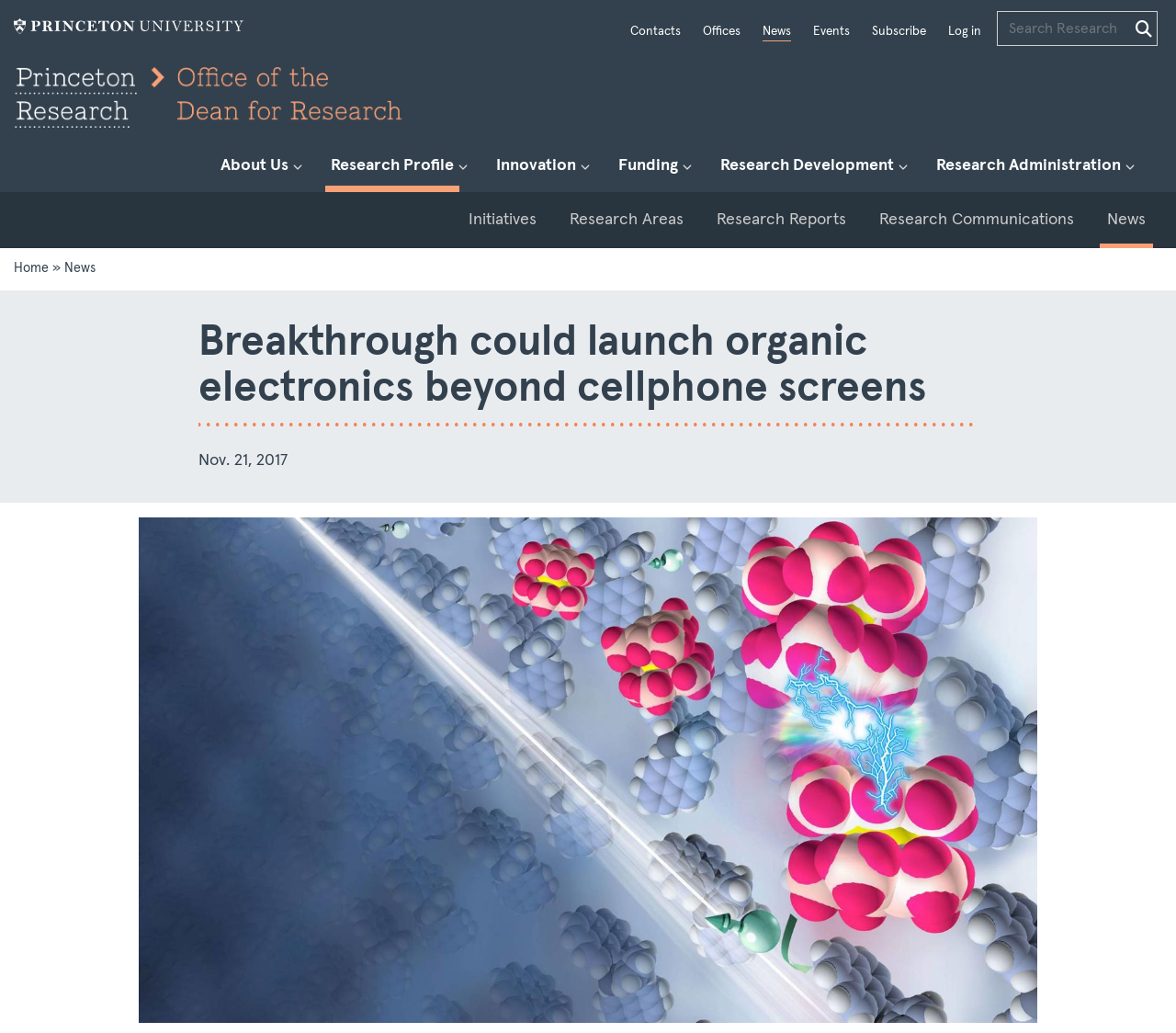Determine the bounding box for the described HTML element: "Research DevelopmentSubmenu". Ensure the coordinates are four float numbers between 0 and 1 in the format [left, top, right, bottom].

[0.76, 0.138, 0.776, 0.186]